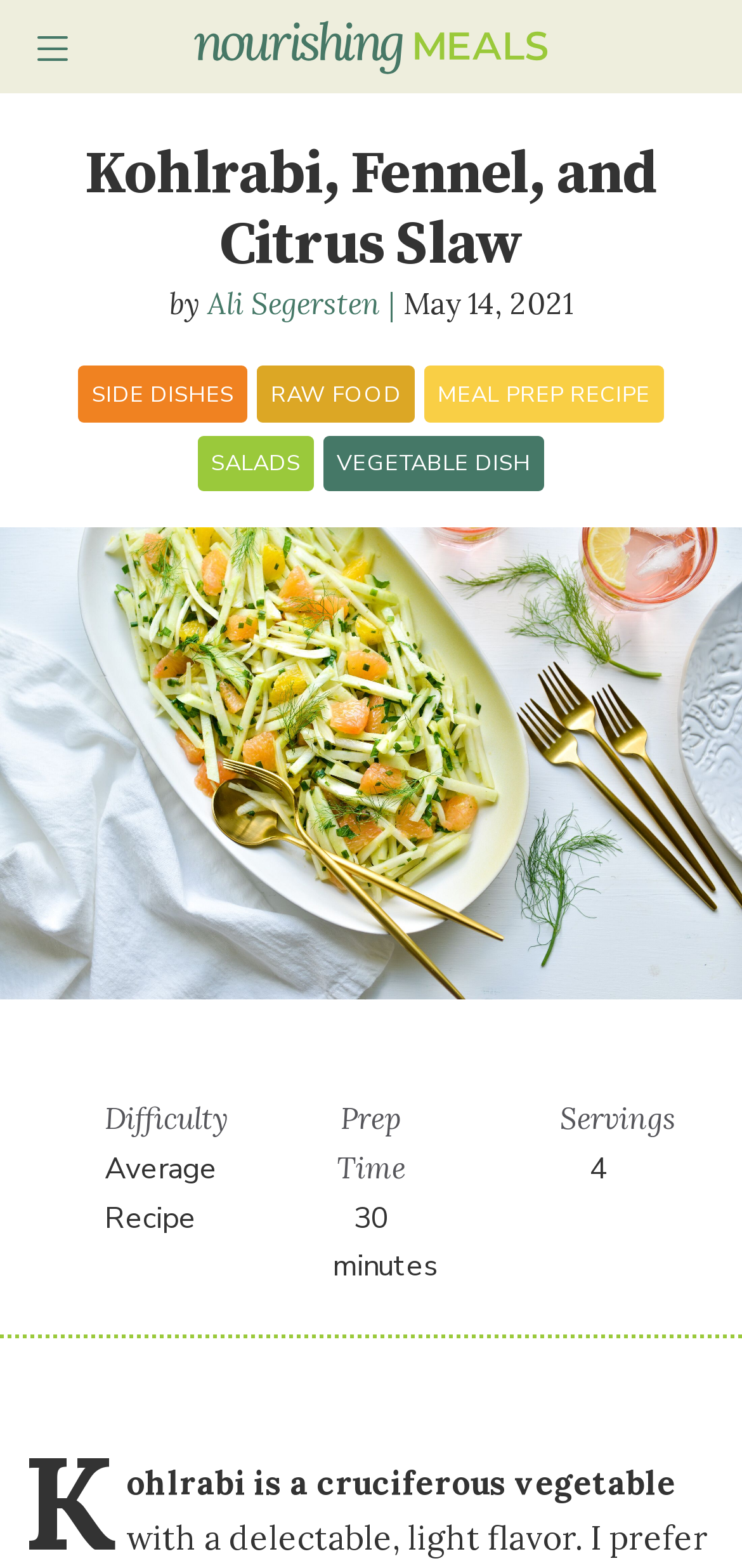Locate the bounding box coordinates of the clickable part needed for the task: "Explore the RECIPES section".

[0.375, 0.233, 0.621, 0.28]